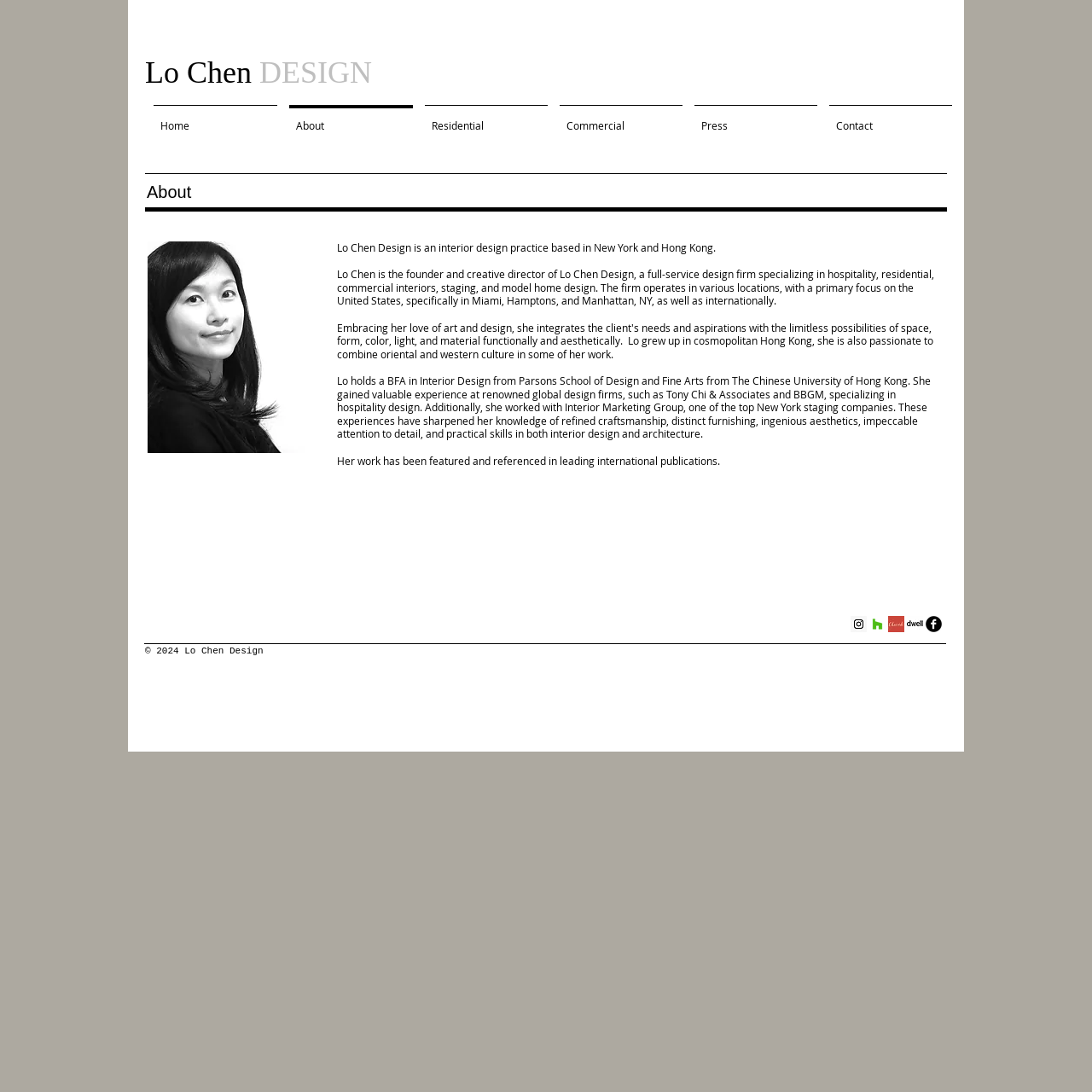Answer the question with a single word or phrase: 
What is the purpose of the links at the top of the page?

Navigation